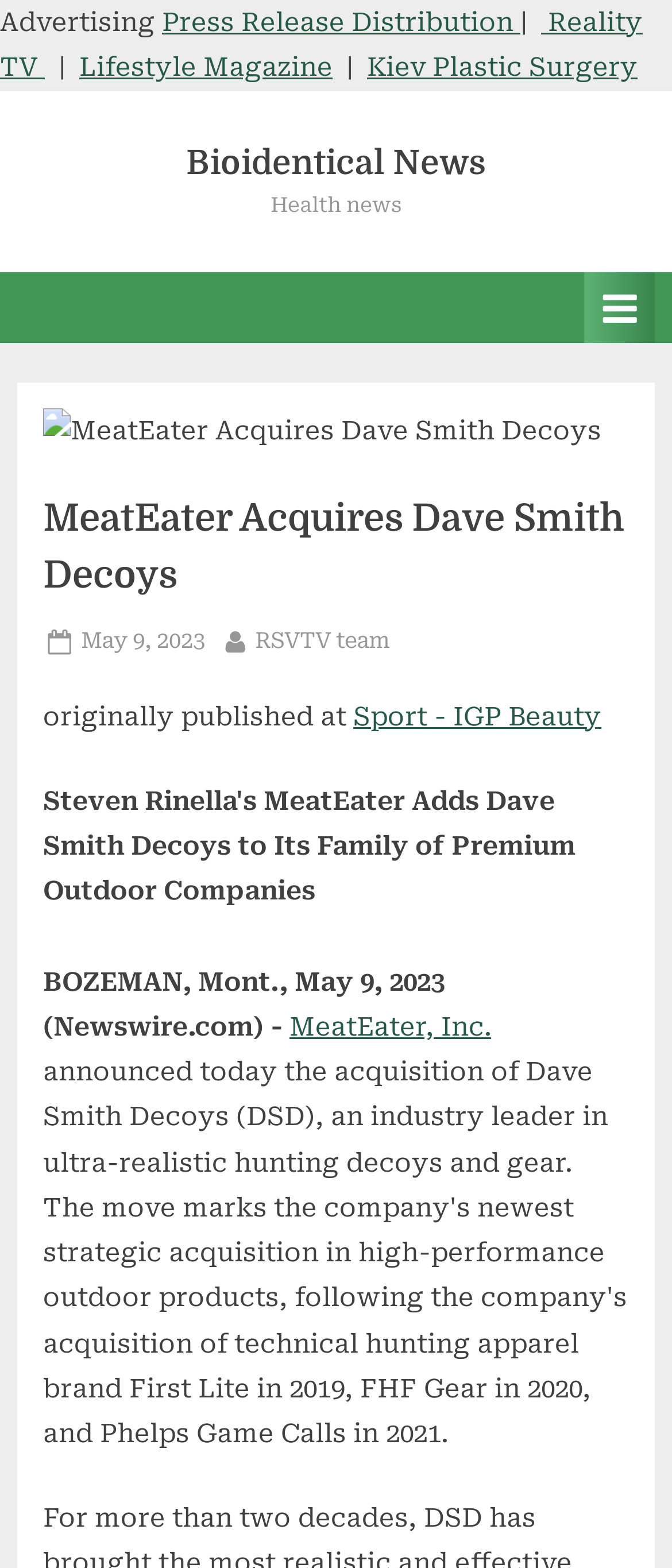Determine the bounding box coordinates of the clickable area required to perform the following instruction: "Visit University Leadership". The coordinates should be represented as four float numbers between 0 and 1: [left, top, right, bottom].

None